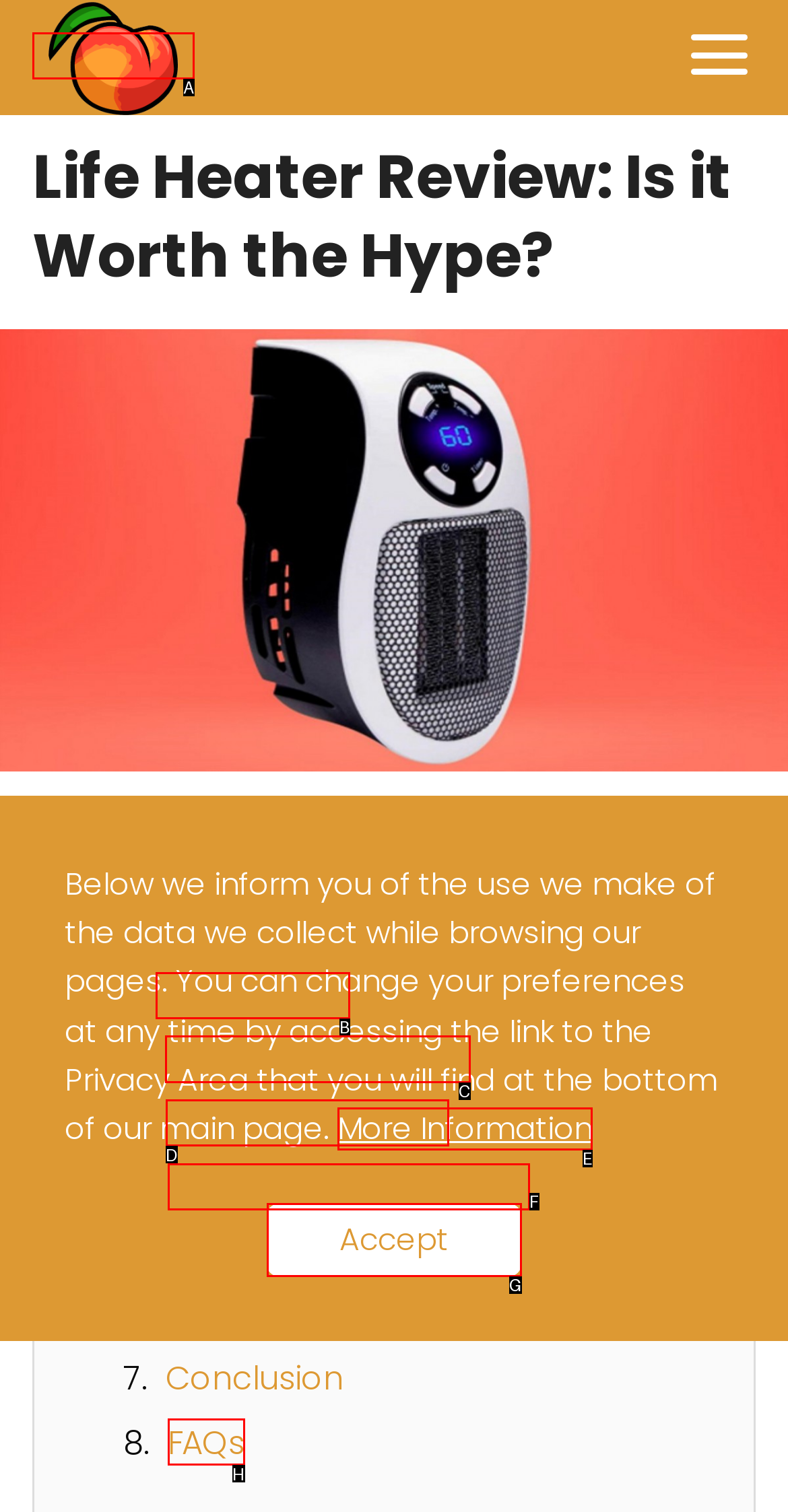Which option should be clicked to complete this task: Learn about Life Heater
Reply with the letter of the correct choice from the given choices.

C